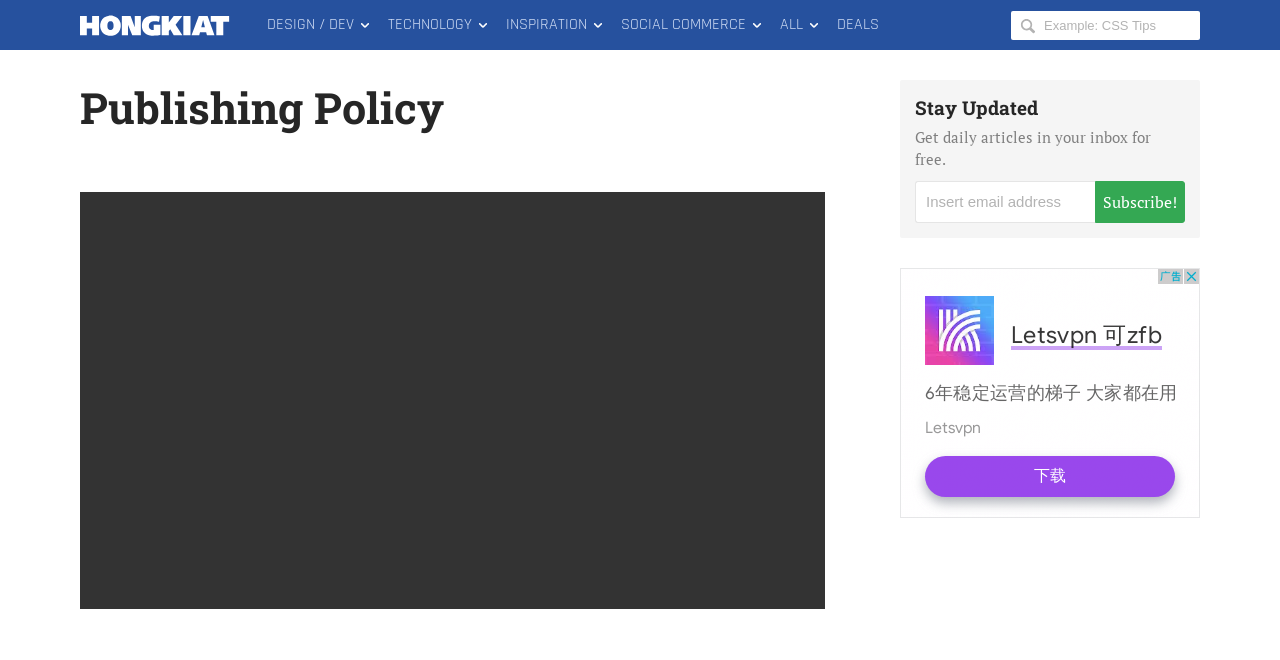How many menu items are in the main menu?
Answer the question in a detailed and comprehensive manner.

By counting the menuitem elements within the menubar, we can see that there are 7 menu items in total: 'DESIGN / DEV', 'TECHNOLOGY', 'INSPIRATION', 'SOCIAL COMMERCE', 'ALL', and 'DEALS'.